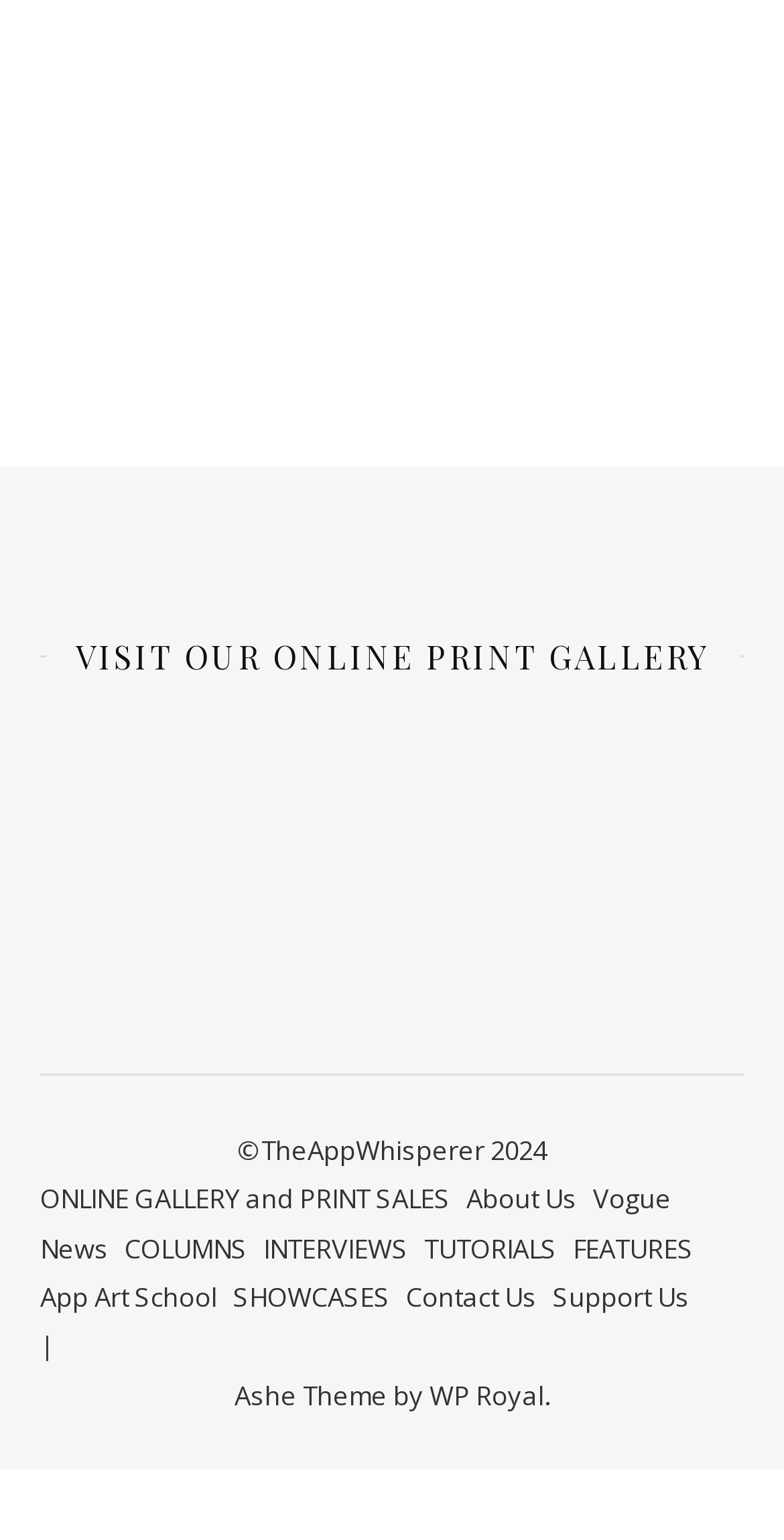Answer this question in one word or a short phrase: What is the copyright year of the webpage?

2024